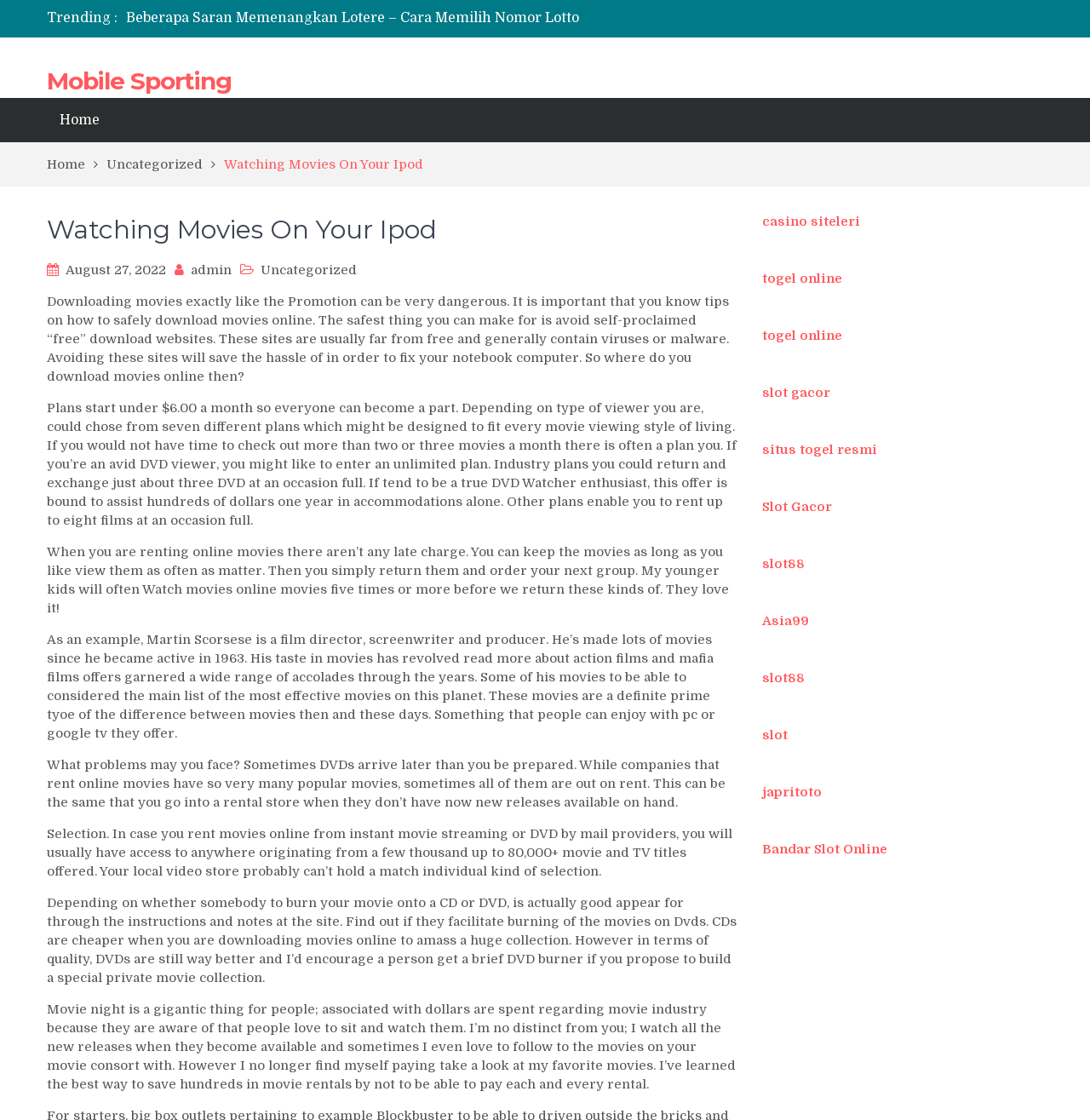How many plans are available for movie viewing? Please answer the question using a single word or phrase based on the image.

Seven